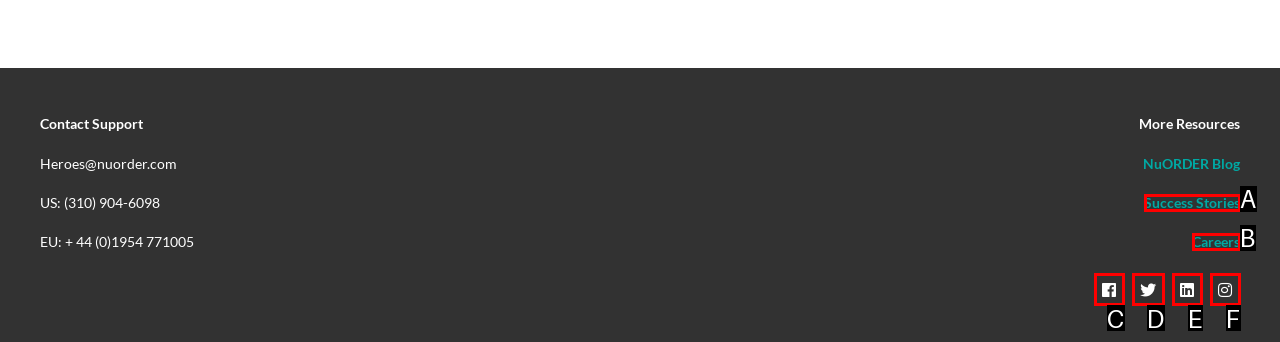Which lettered option matches the following description: parent_node: More Resources
Provide the letter of the matching option directly.

C